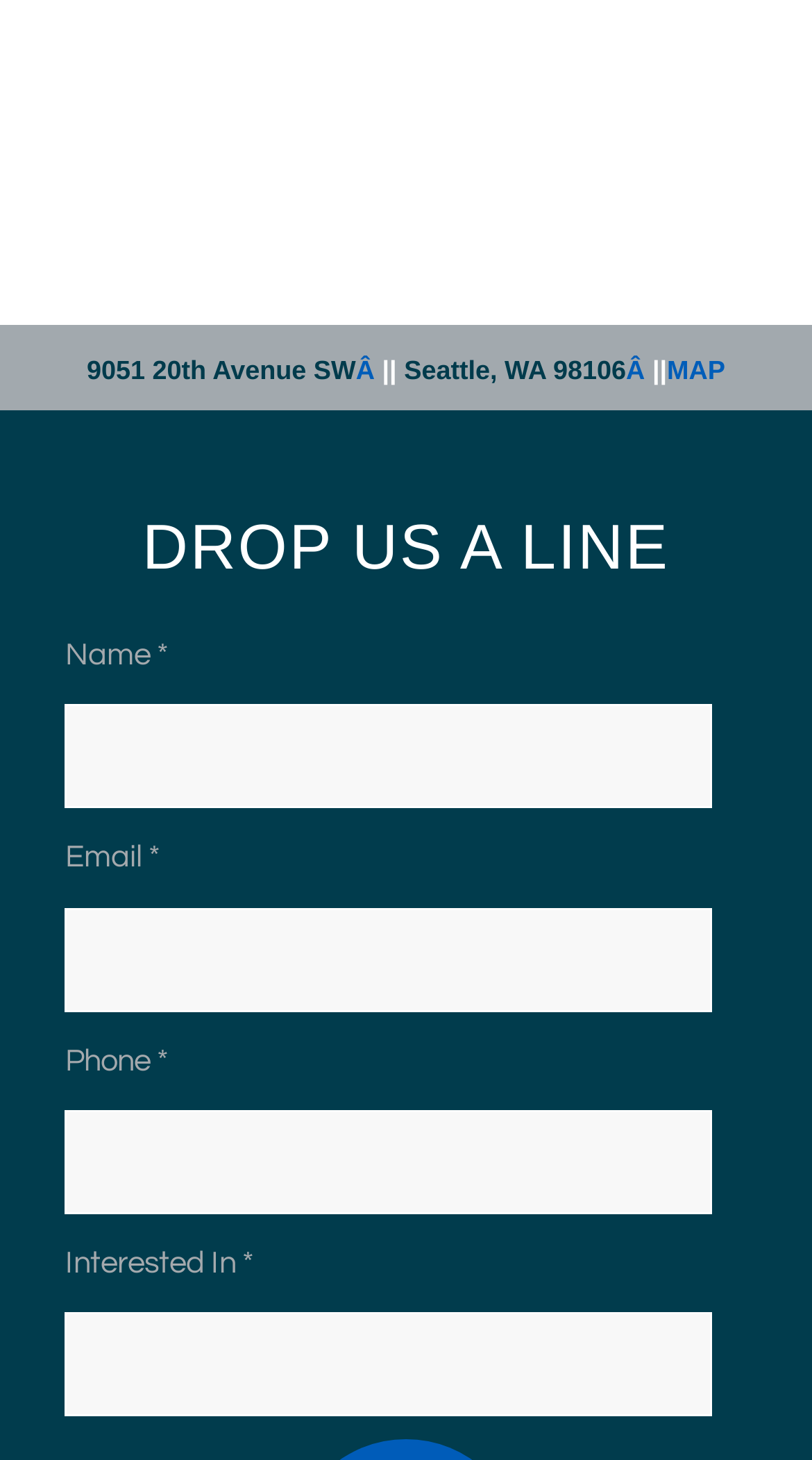Based on the image, provide a detailed response to the question:
What is the function of the 'MAP' link?

The 'MAP' link is likely a hyperlink that, when clicked, will display the location's map view. This link is placed next to the address, suggesting that it is related to the location's geographical information.